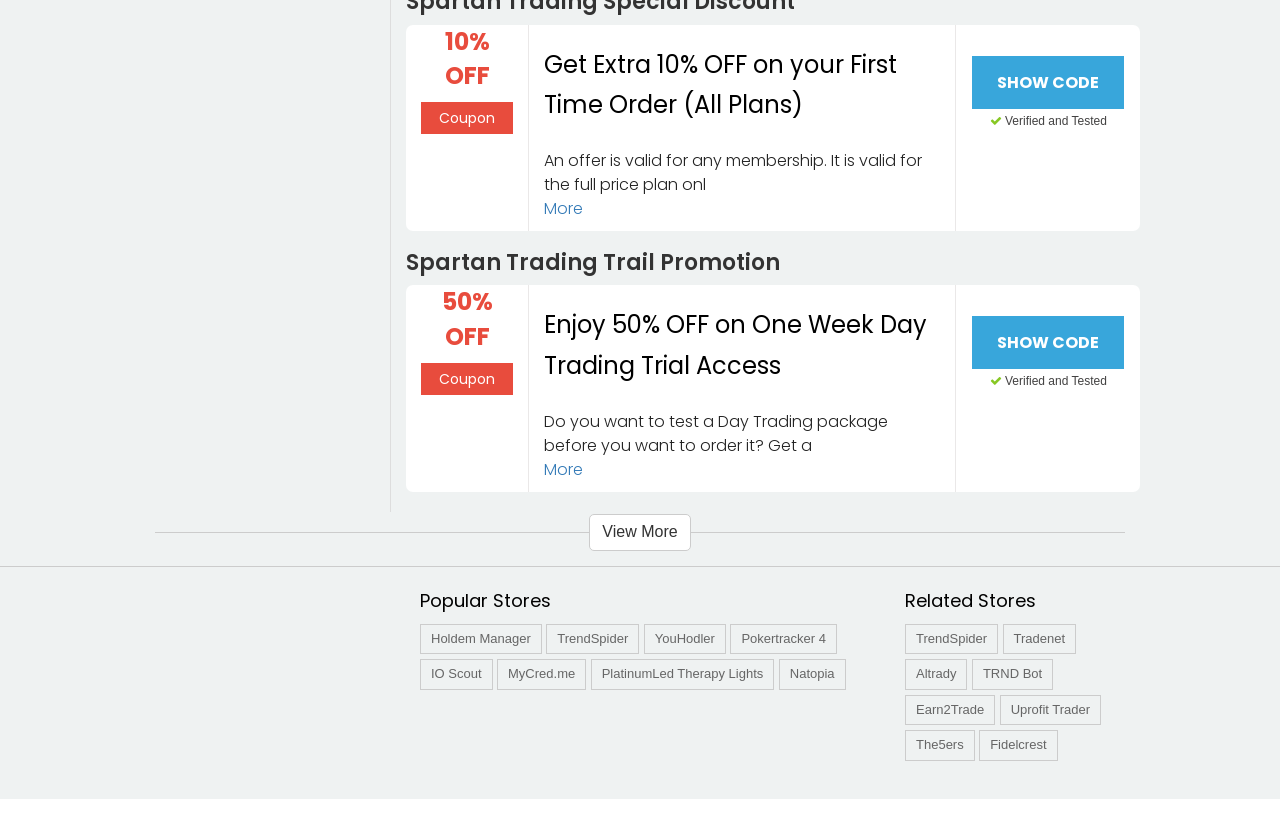Kindly provide the bounding box coordinates of the section you need to click on to fulfill the given instruction: "Get Extra 10% OFF on your First Time Order".

[0.425, 0.053, 0.735, 0.151]